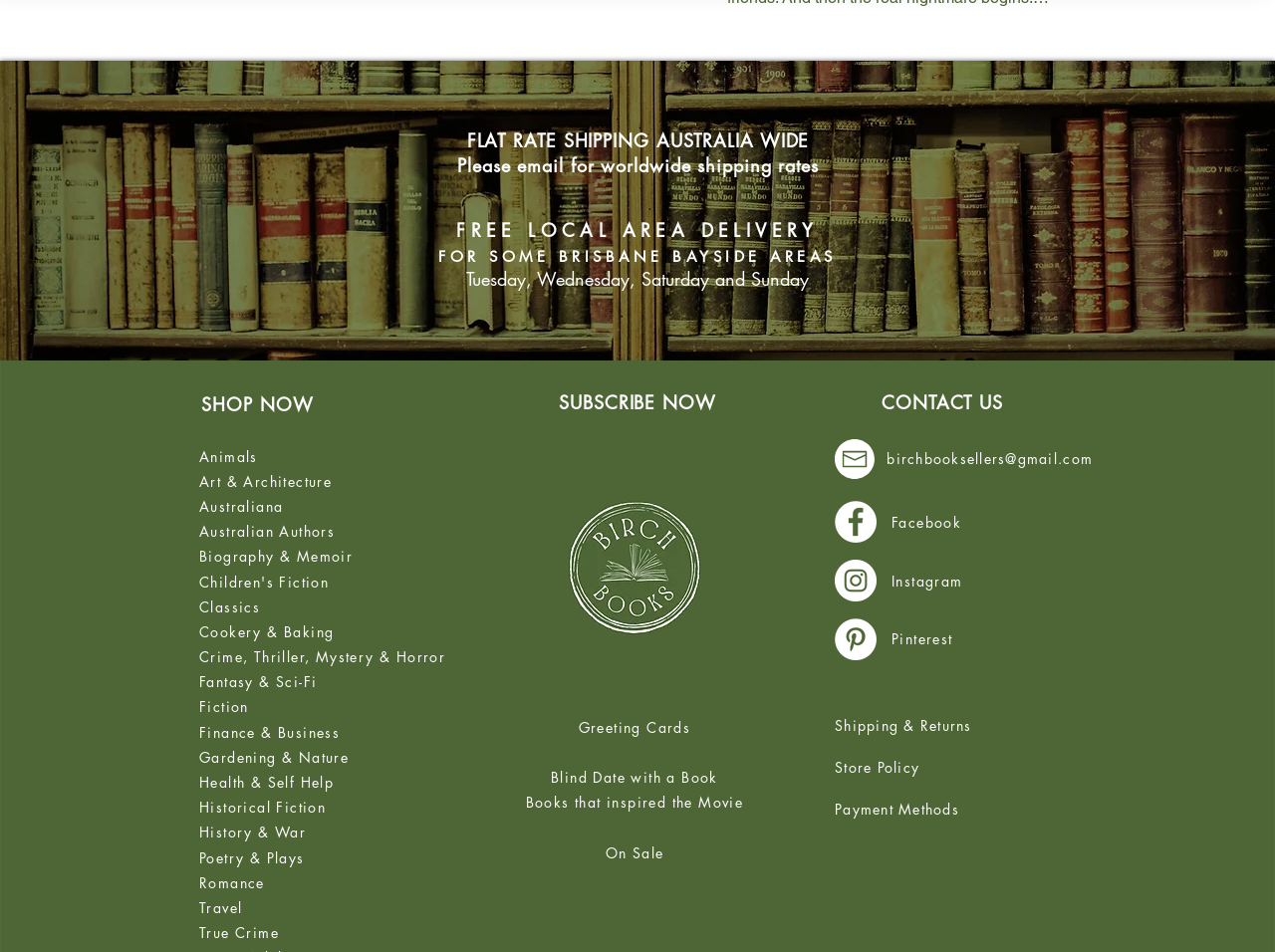Predict the bounding box coordinates of the area that should be clicked to accomplish the following instruction: "View shipping and returns policy". The bounding box coordinates should consist of four float numbers between 0 and 1, i.e., [left, top, right, bottom].

[0.655, 0.752, 0.762, 0.772]